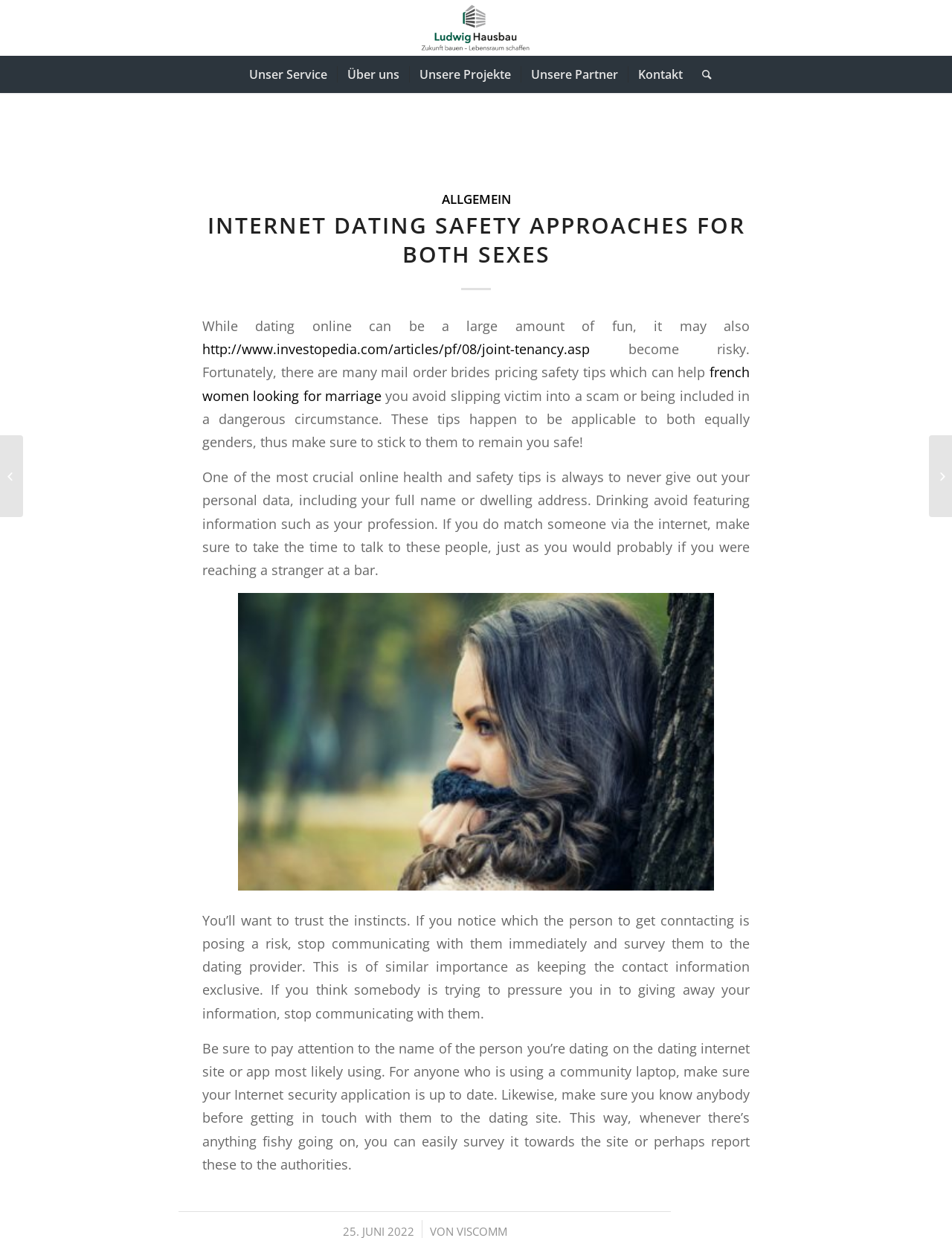Generate the text of the webpage's primary heading.

INTERNET DATING SAFETY APPROACHES FOR BOTH SEXES